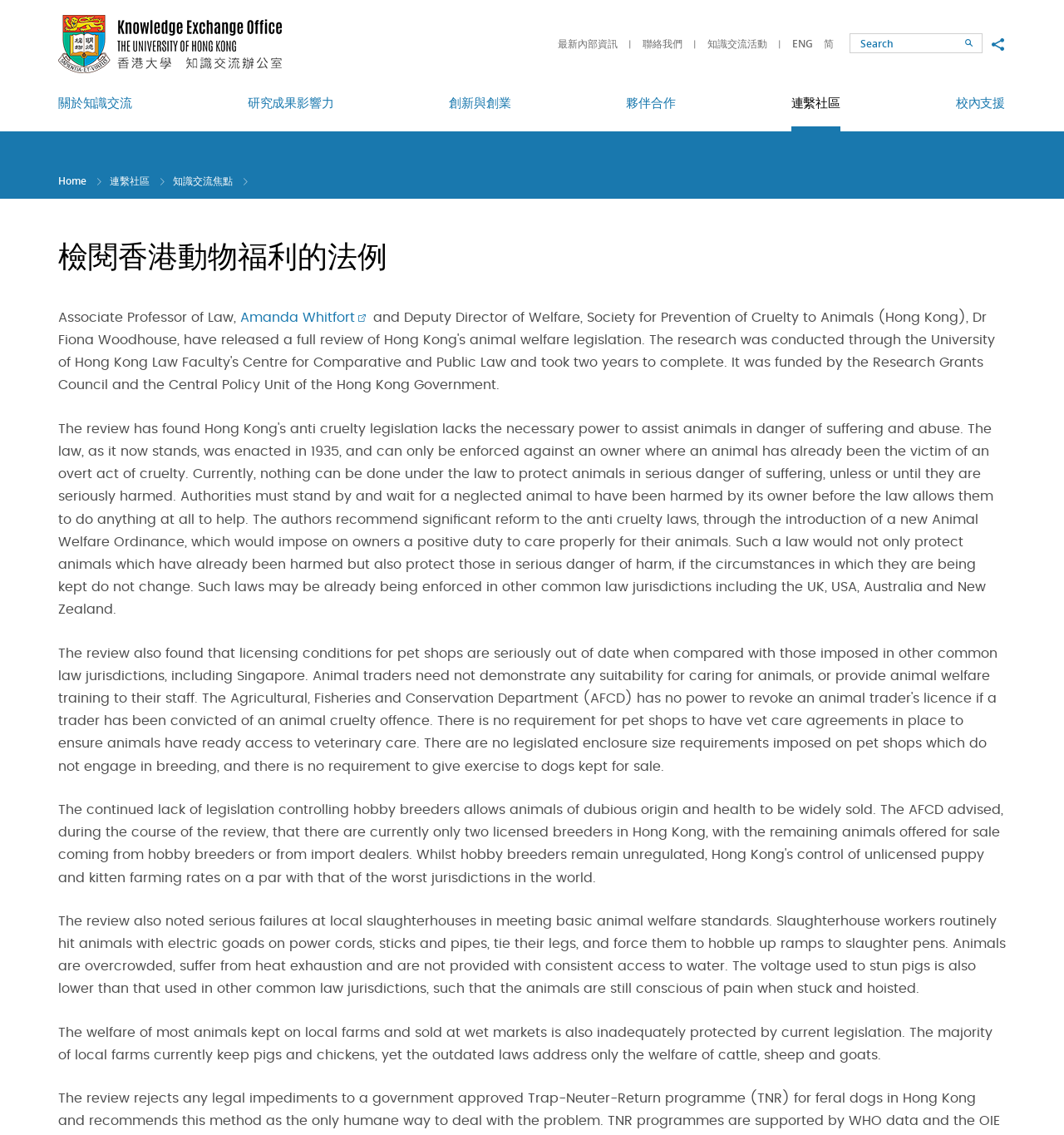What is the issue with local slaughterhouses?
Look at the image and respond with a one-word or short phrase answer.

Serious failures in meeting animal welfare standards